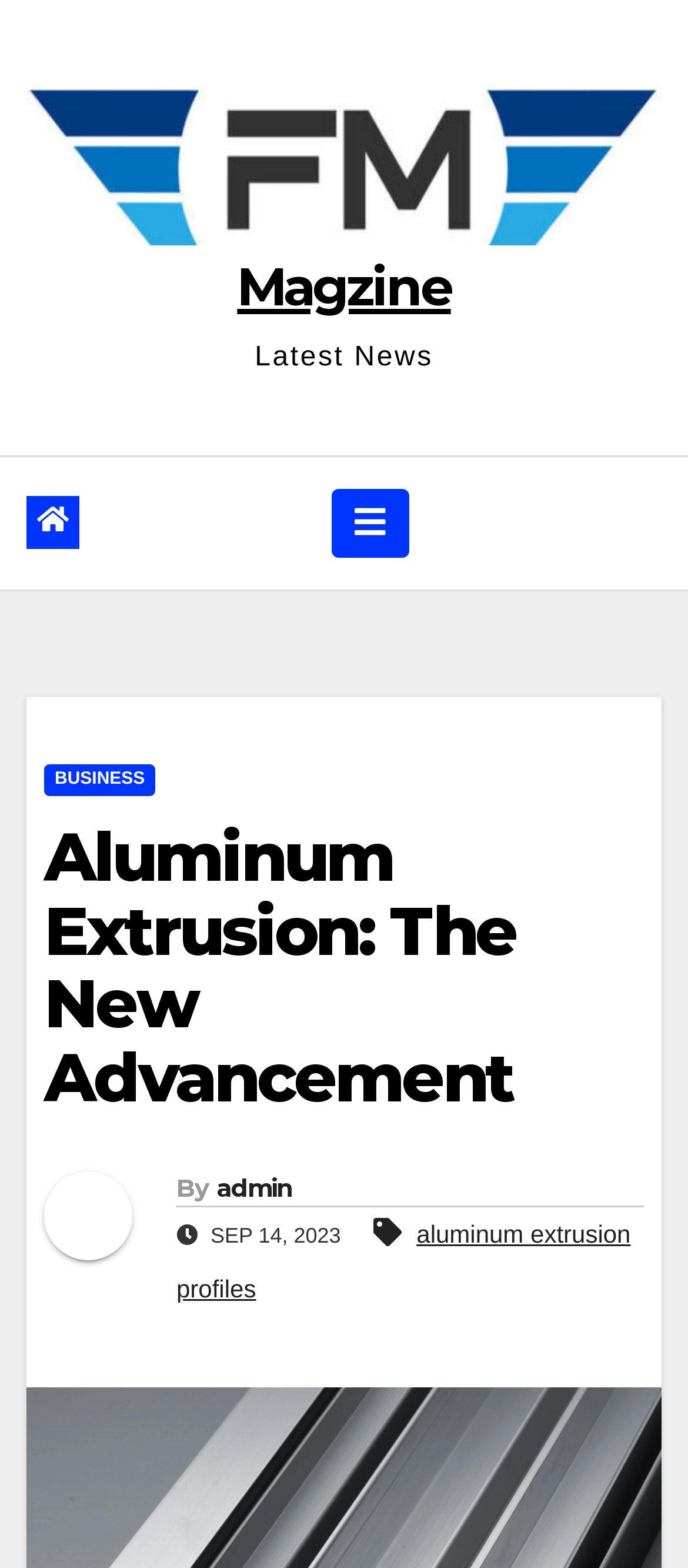Determine the bounding box coordinates of the clickable element to complete this instruction: "Visit admin's profile". Provide the coordinates in the format of four float numbers between 0 and 1, [left, top, right, bottom].

[0.314, 0.748, 0.426, 0.768]